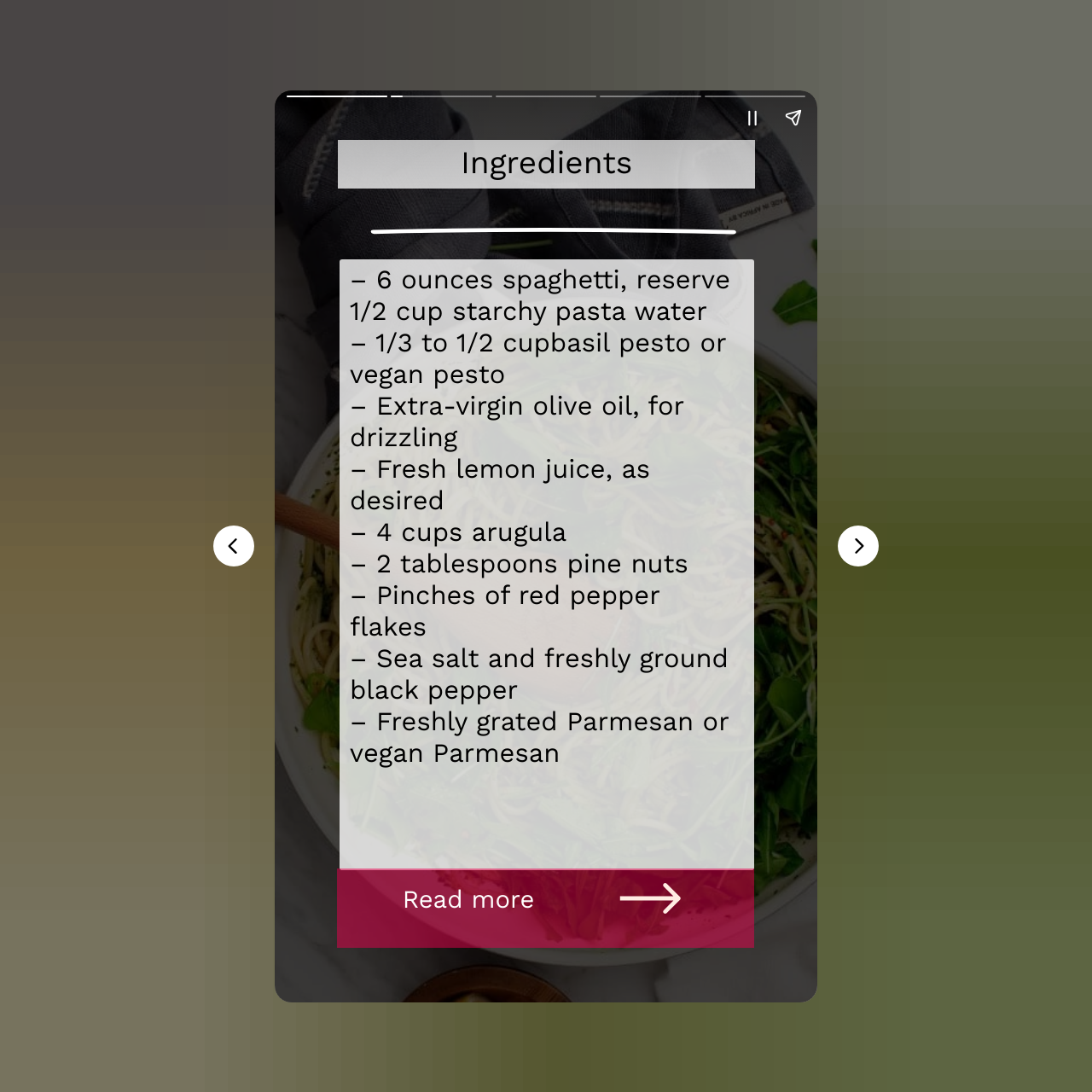What is the main ingredient in the recipe?
Refer to the image and provide a one-word or short phrase answer.

Spaghetti